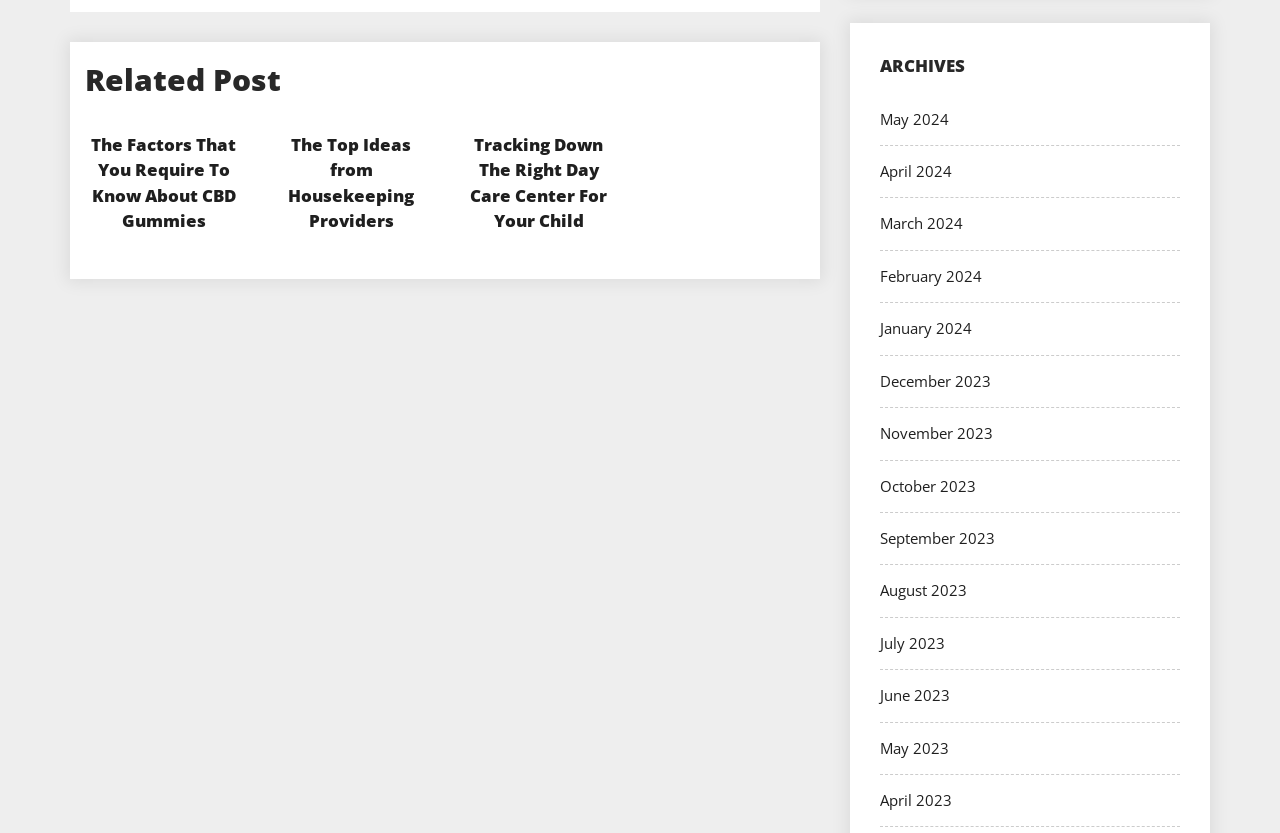What is the title of the second related post?
Please utilize the information in the image to give a detailed response to the question.

The second related post is a heading element with the text 'The Top Ideas from Housekeeping Providers', which is the title of this post.